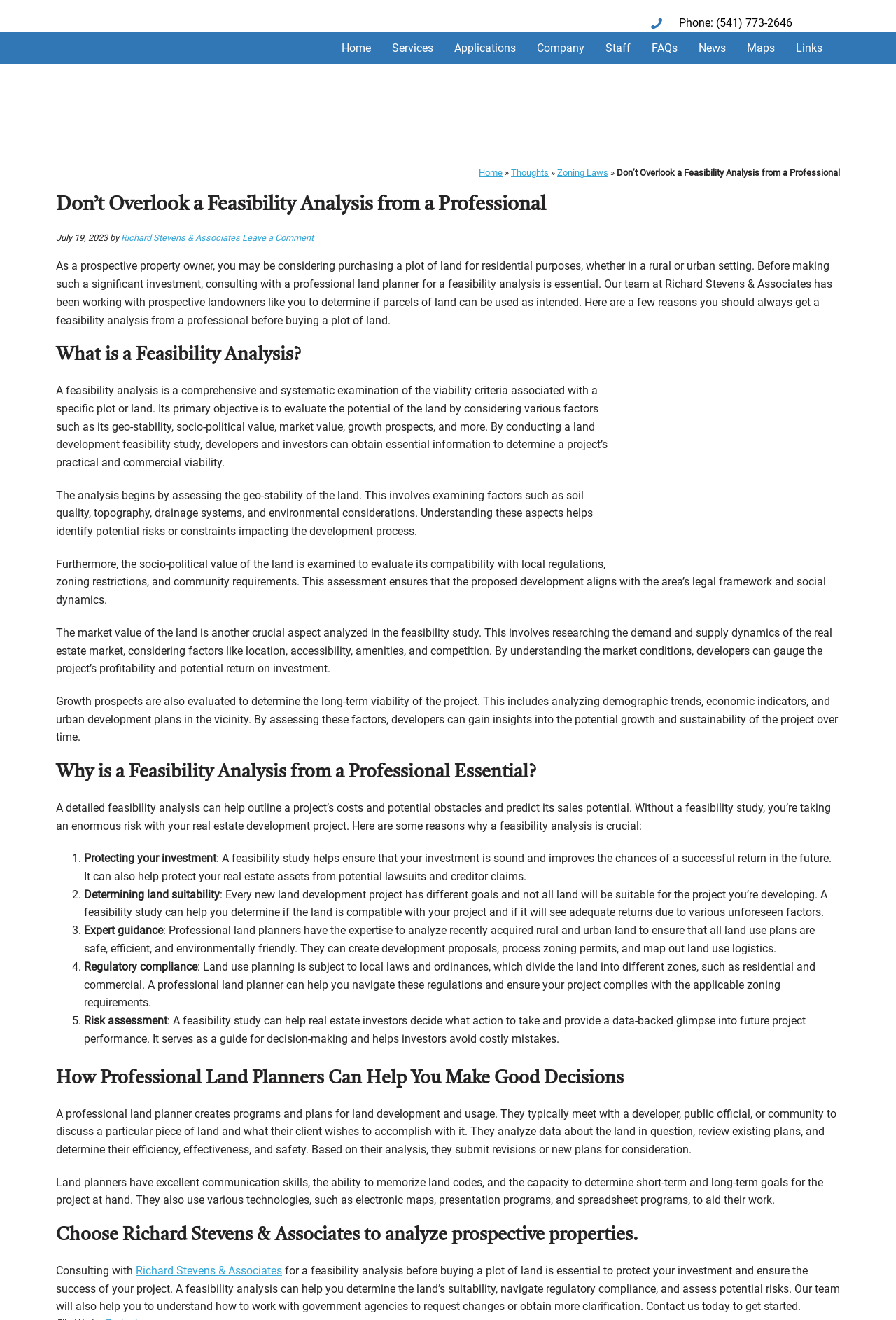Find the bounding box coordinates of the clickable area required to complete the following action: "Call the phone number".

[0.723, 0.011, 0.922, 0.024]